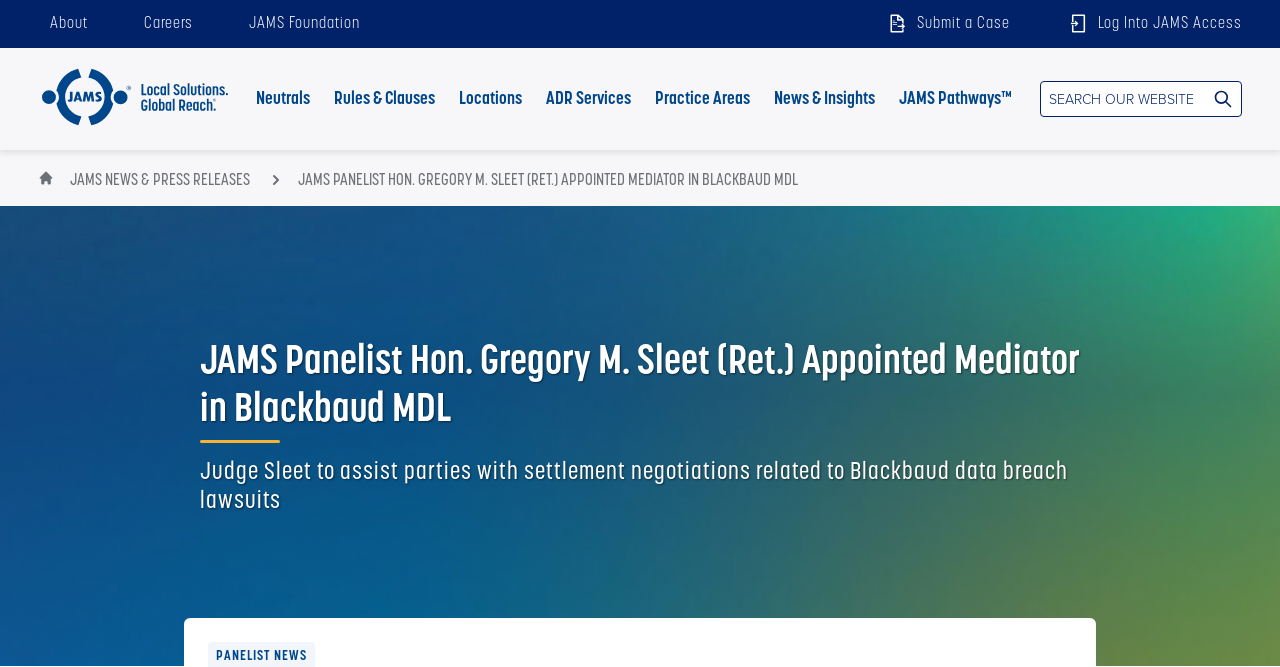Reply to the question with a single word or phrase:
What is the purpose of the 'Submit a Case' link?

To submit a case